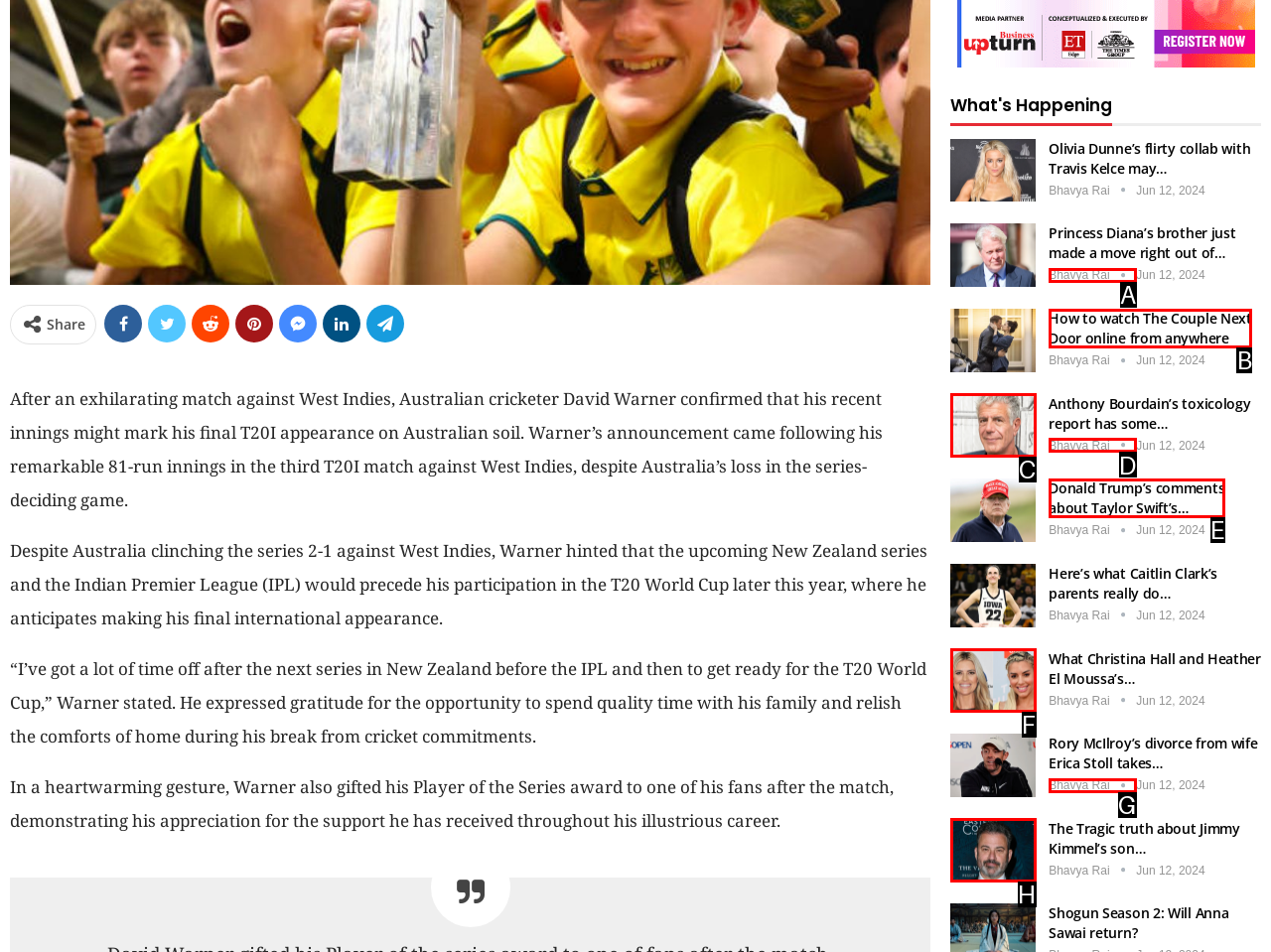Select the option that matches the description: Bhavya Rai. Answer with the letter of the correct option directly.

G